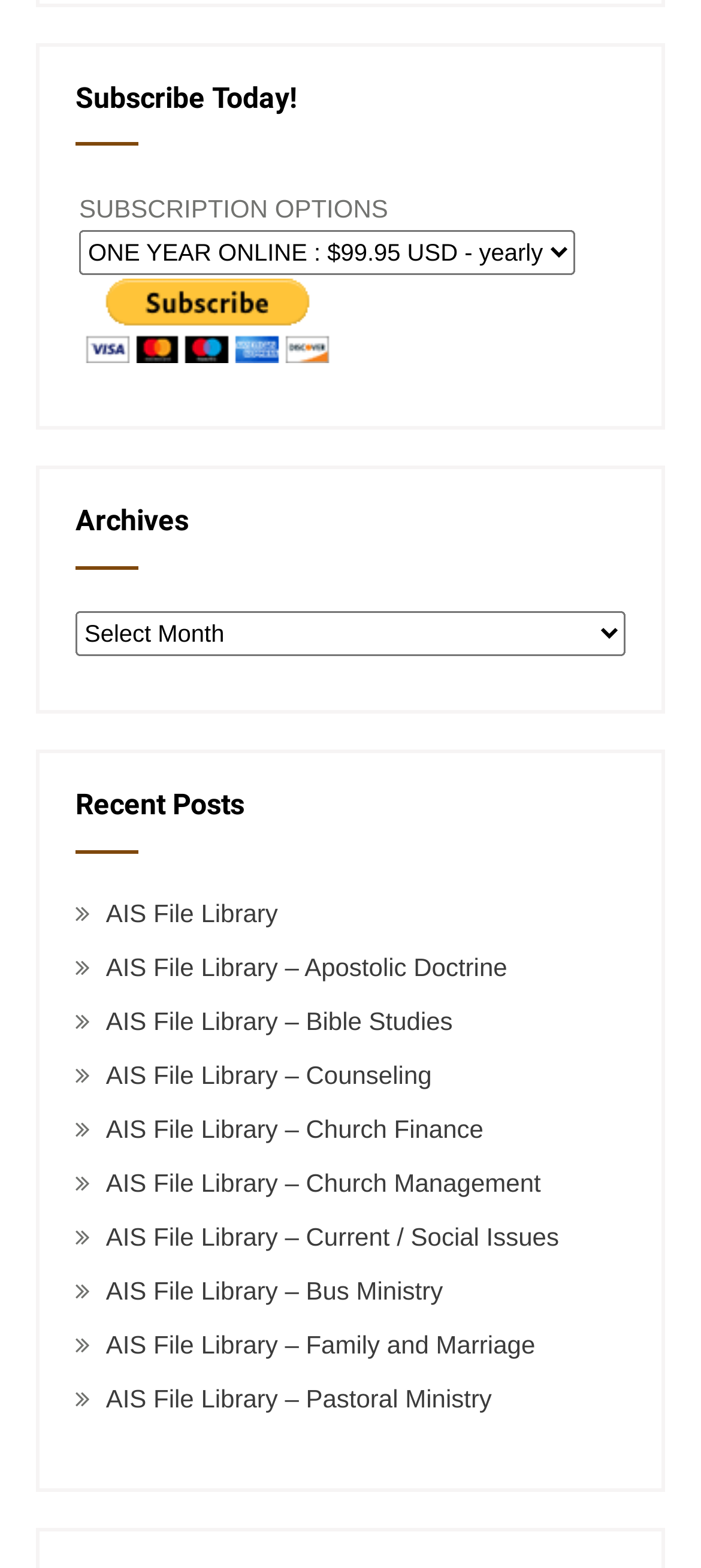Predict the bounding box coordinates of the area that should be clicked to accomplish the following instruction: "View archives". The bounding box coordinates should consist of four float numbers between 0 and 1, i.e., [left, top, right, bottom].

[0.108, 0.39, 0.892, 0.418]